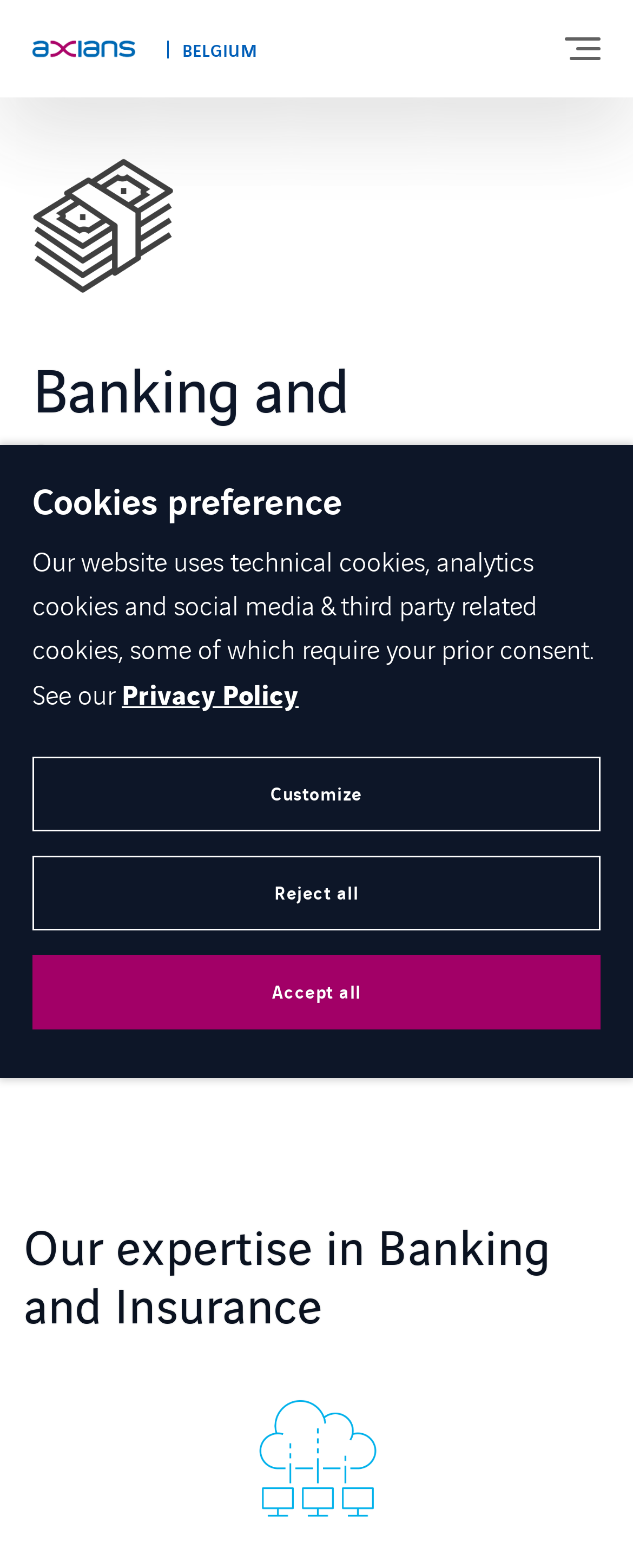Please answer the following question using a single word or phrase: 
What is the main expertise of the company?

Banking and Insurance